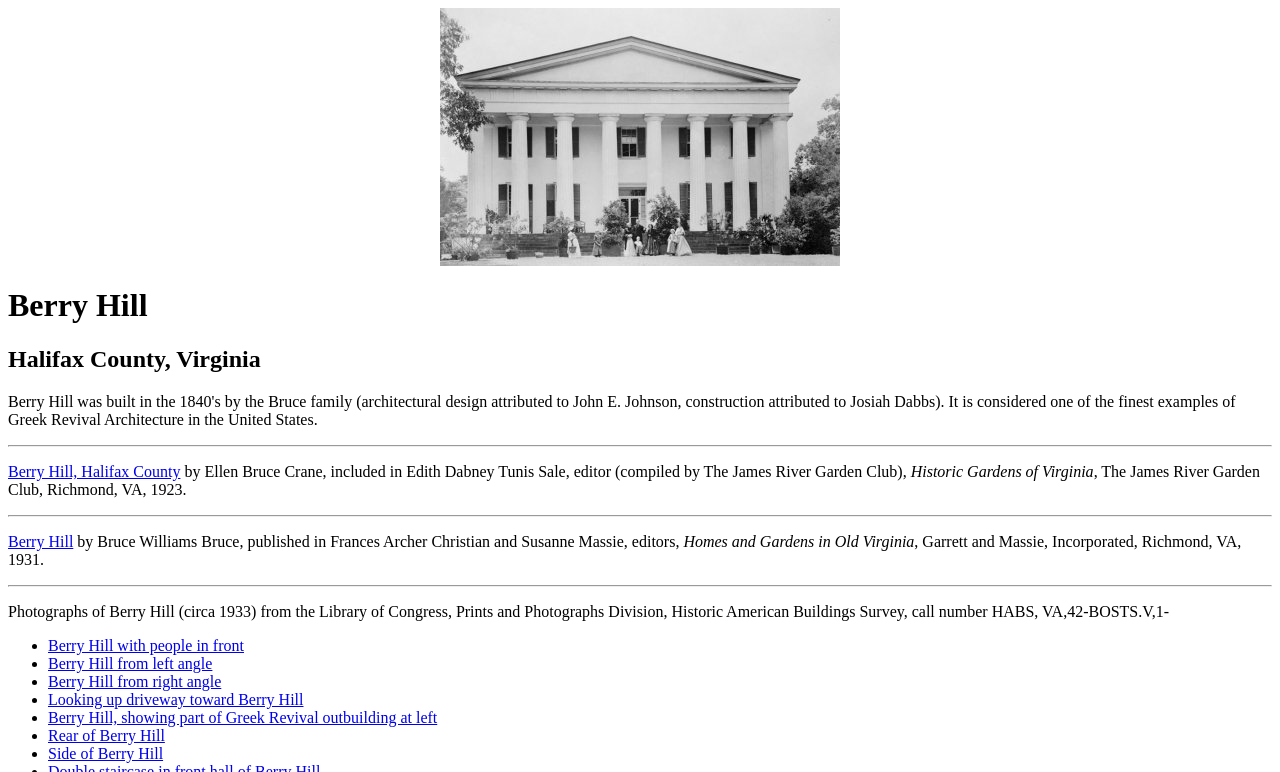Please identify the bounding box coordinates of the clickable element to fulfill the following instruction: "click the link to Rear of Berry Hill". The coordinates should be four float numbers between 0 and 1, i.e., [left, top, right, bottom].

[0.038, 0.941, 0.129, 0.963]